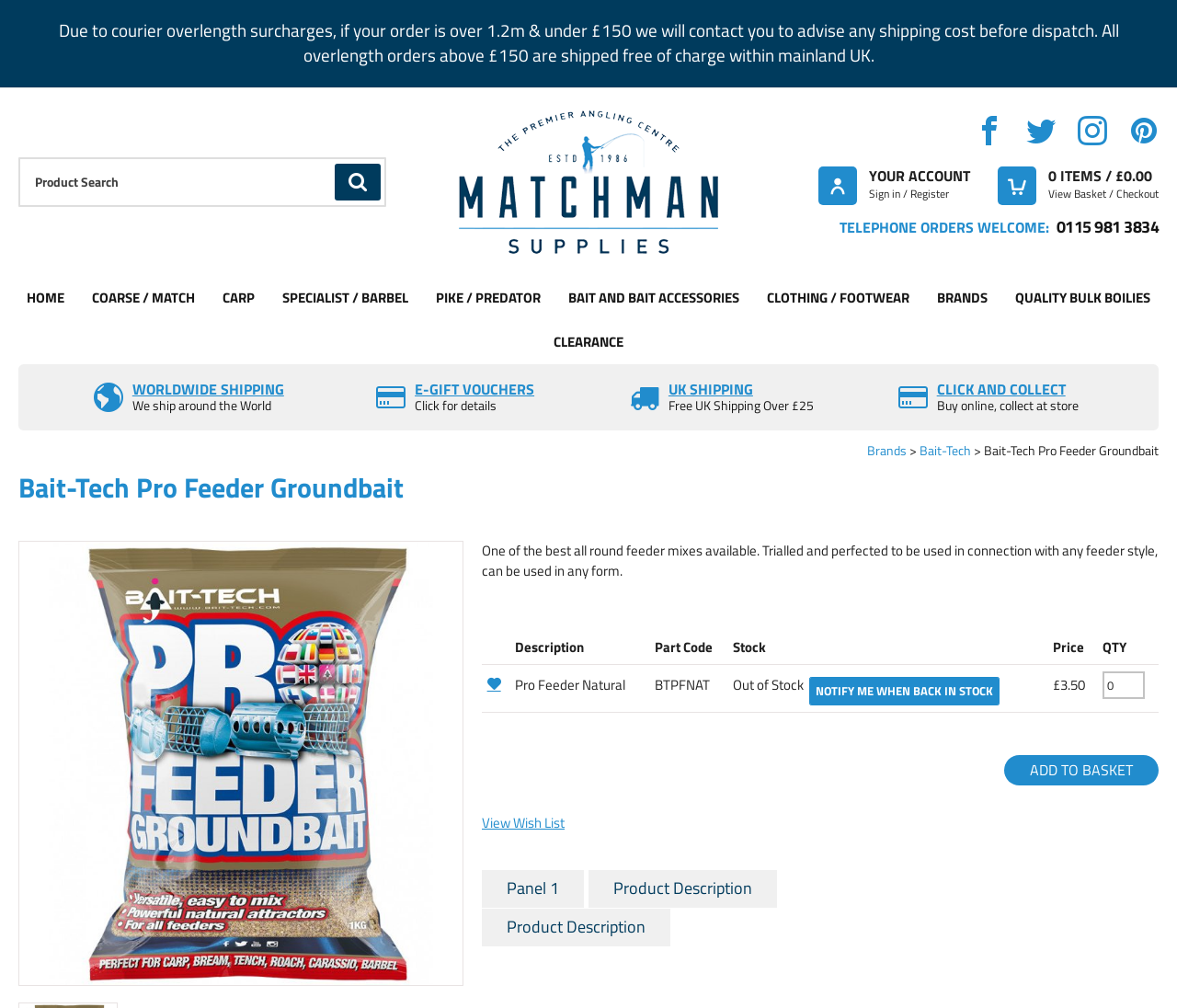Can you find the bounding box coordinates for the element that needs to be clicked to execute this instruction: "Go to Facebook page"? The coordinates should be given as four float numbers between 0 and 1, i.e., [left, top, right, bottom].

[0.828, 0.115, 0.853, 0.144]